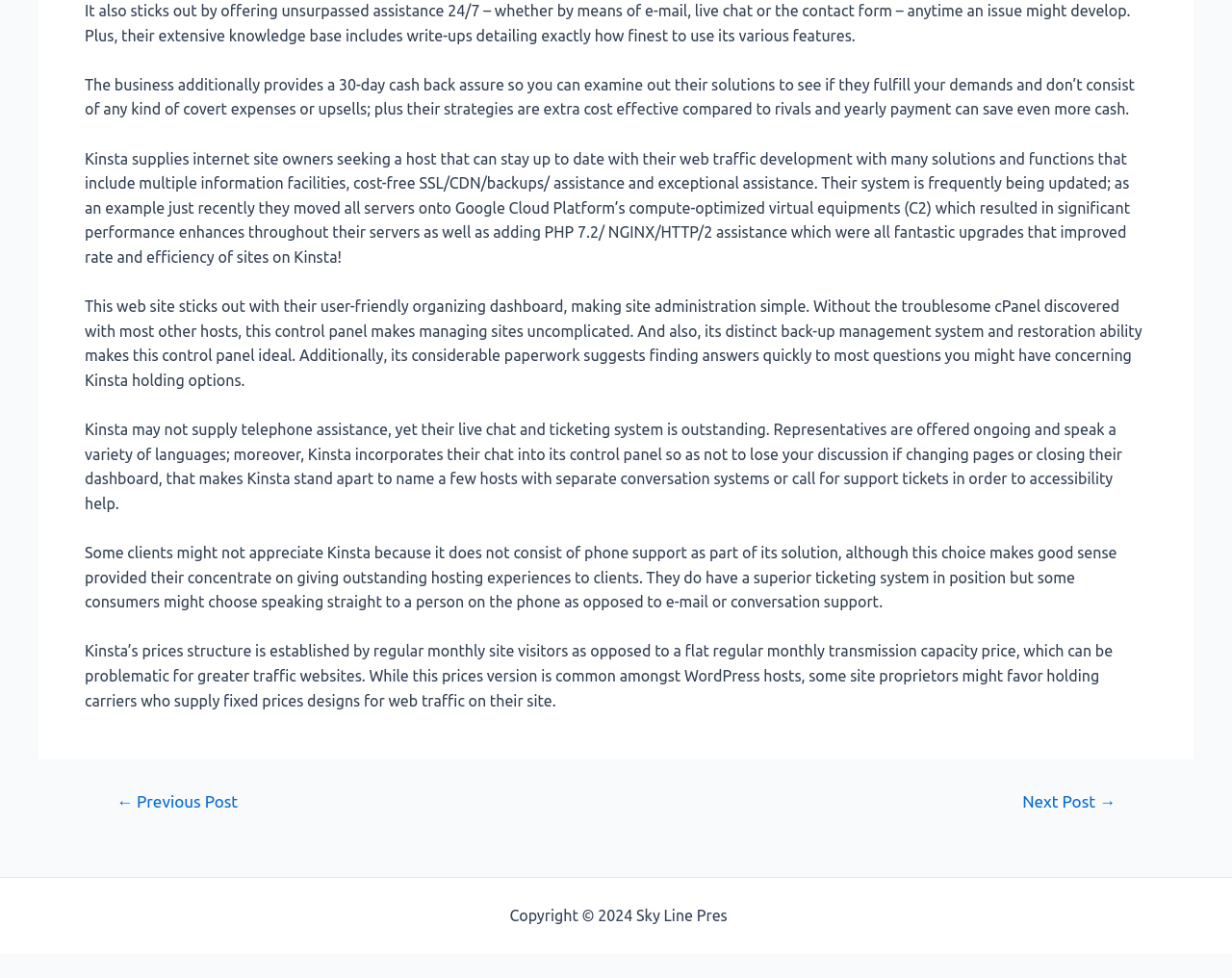Please find the bounding box coordinates (top-left x, top-left y, bottom-right x, bottom-right y) in the screenshot for the UI element described as follows: Sitemap

[0.593, 0.927, 0.64, 0.944]